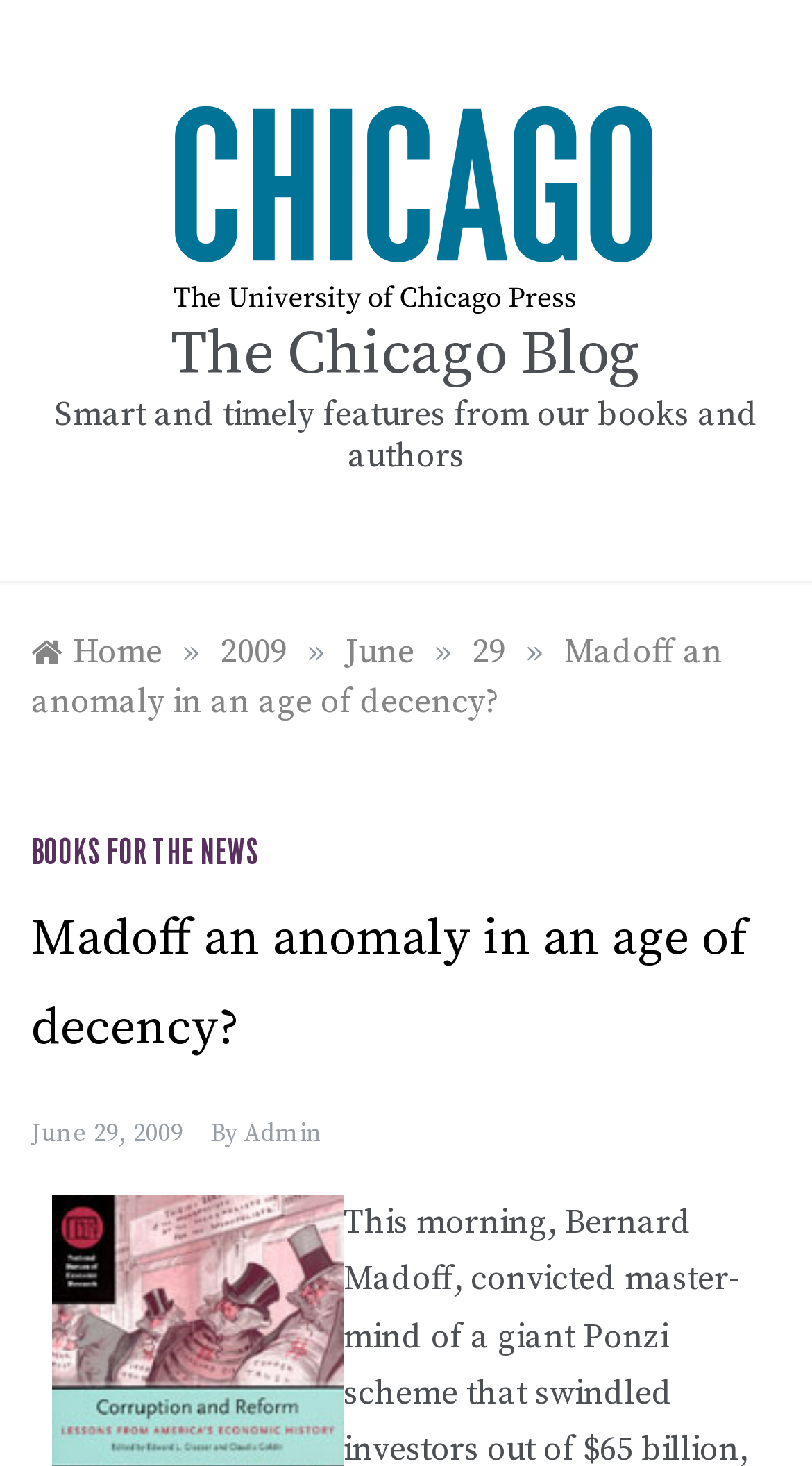Locate the bounding box coordinates of the element I should click to achieve the following instruction: "read the article posted on June 29, 2009".

[0.038, 0.763, 0.226, 0.784]